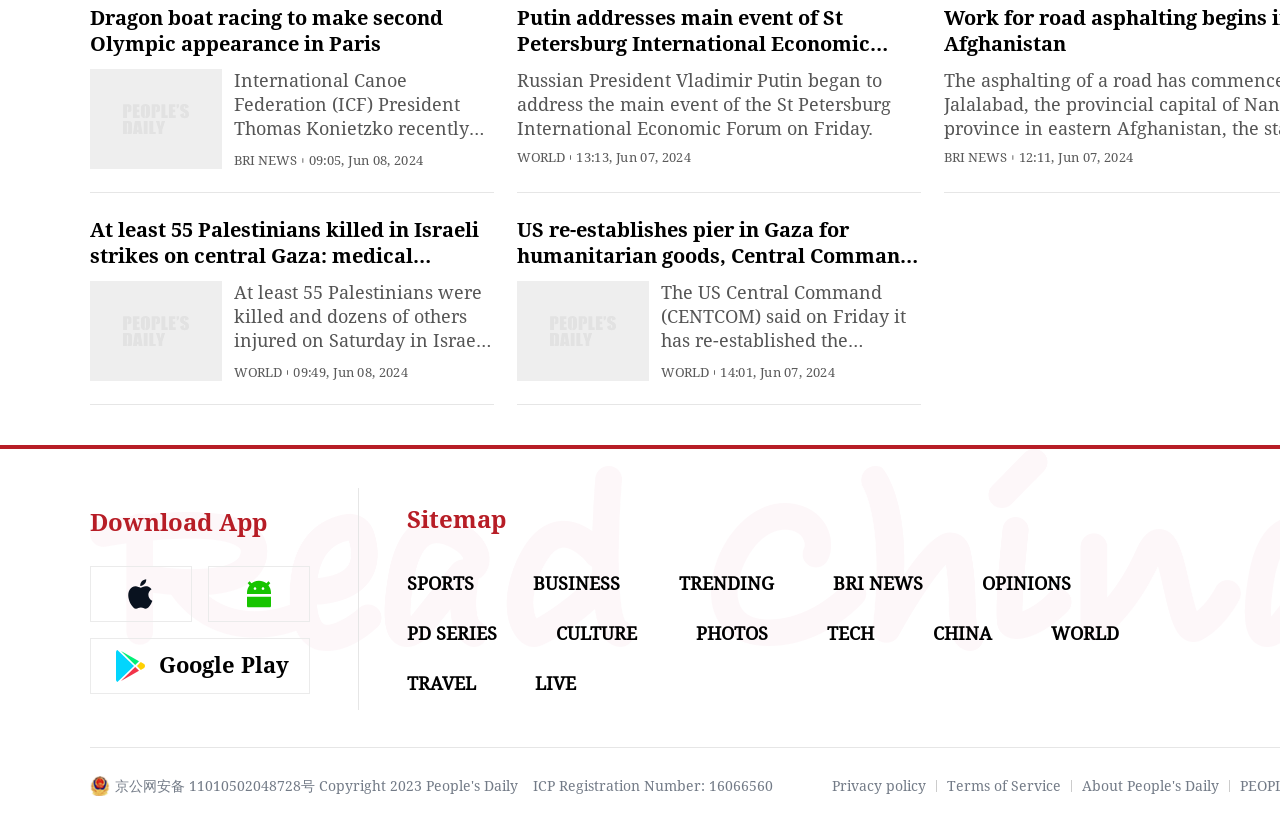Please identify the bounding box coordinates of the element I need to click to follow this instruction: "View trending news".

[0.53, 0.693, 0.605, 0.718]